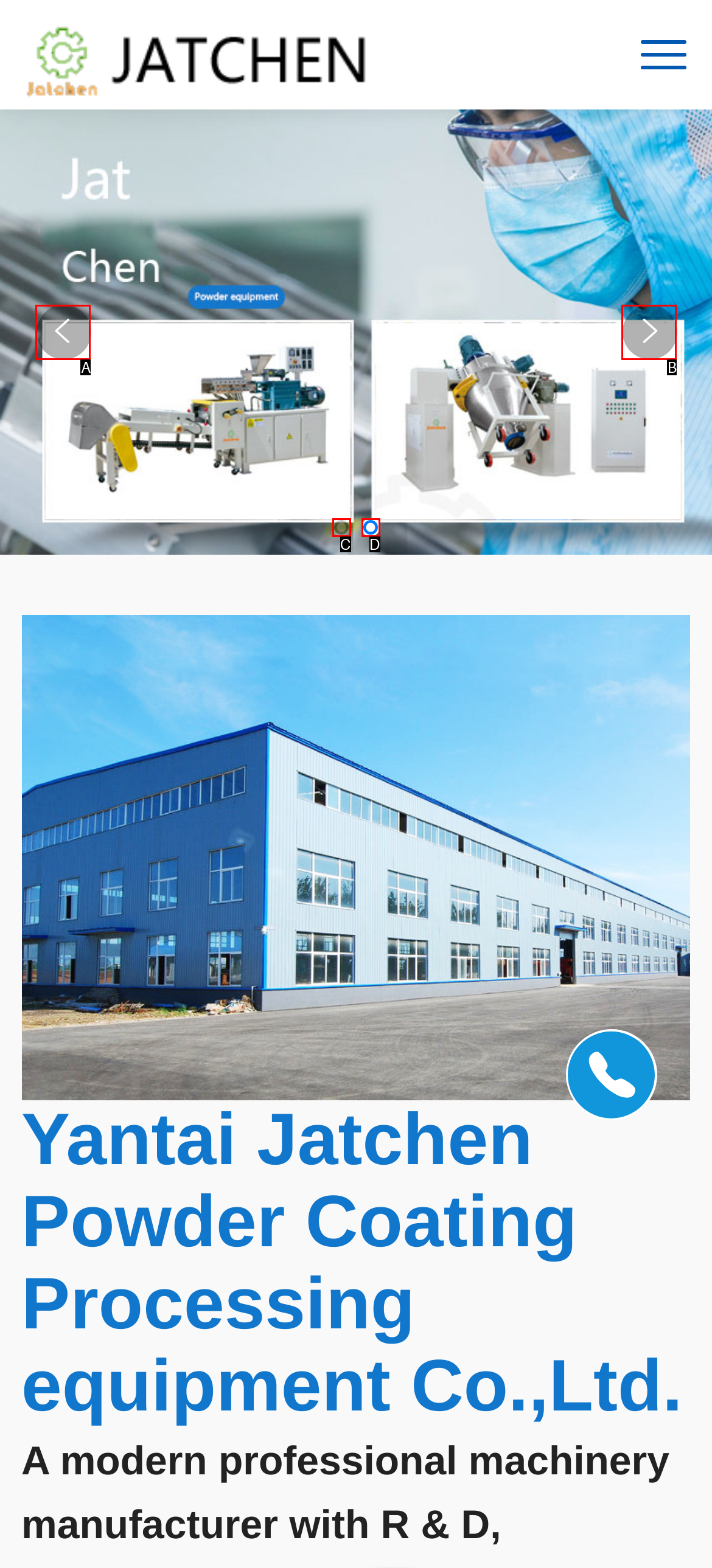Given the description: aria-label="Go to slide 2", choose the HTML element that matches it. Indicate your answer with the letter of the option.

D